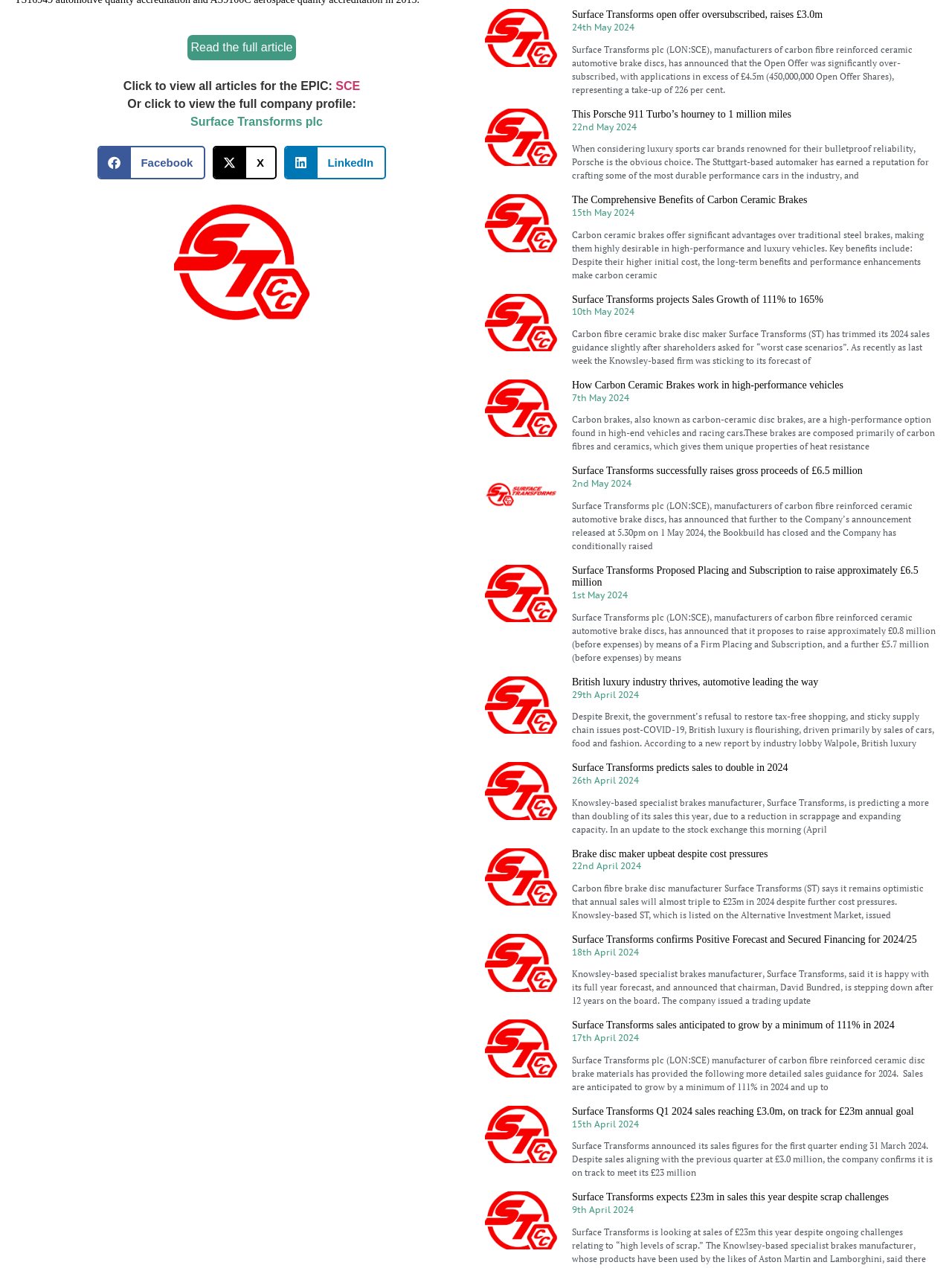Find the bounding box coordinates for the UI element whose description is: "Surface Transforms plc". The coordinates should be four float numbers between 0 and 1, in the format [left, top, right, bottom].

[0.2, 0.091, 0.339, 0.101]